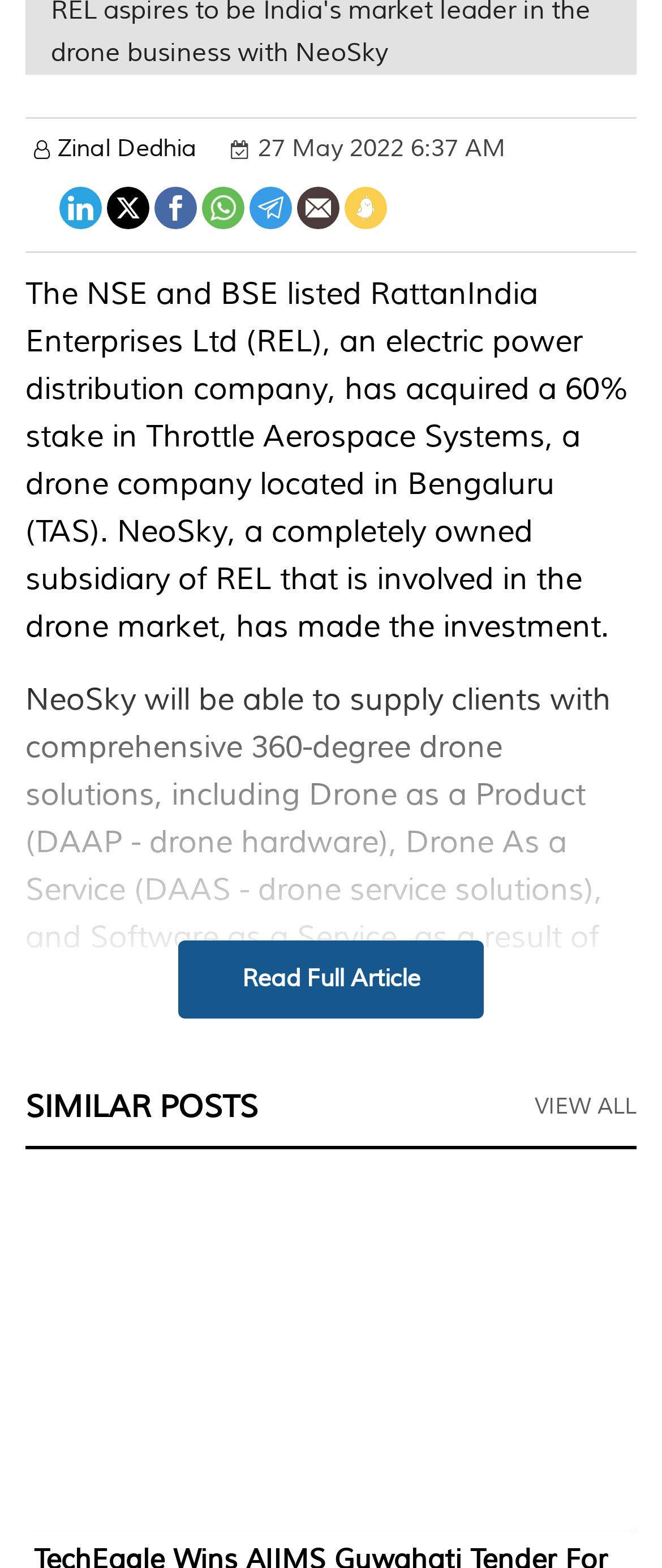Locate the bounding box coordinates of the clickable region to complete the following instruction: "Click on the Facebook link."

[0.233, 0.119, 0.297, 0.142]